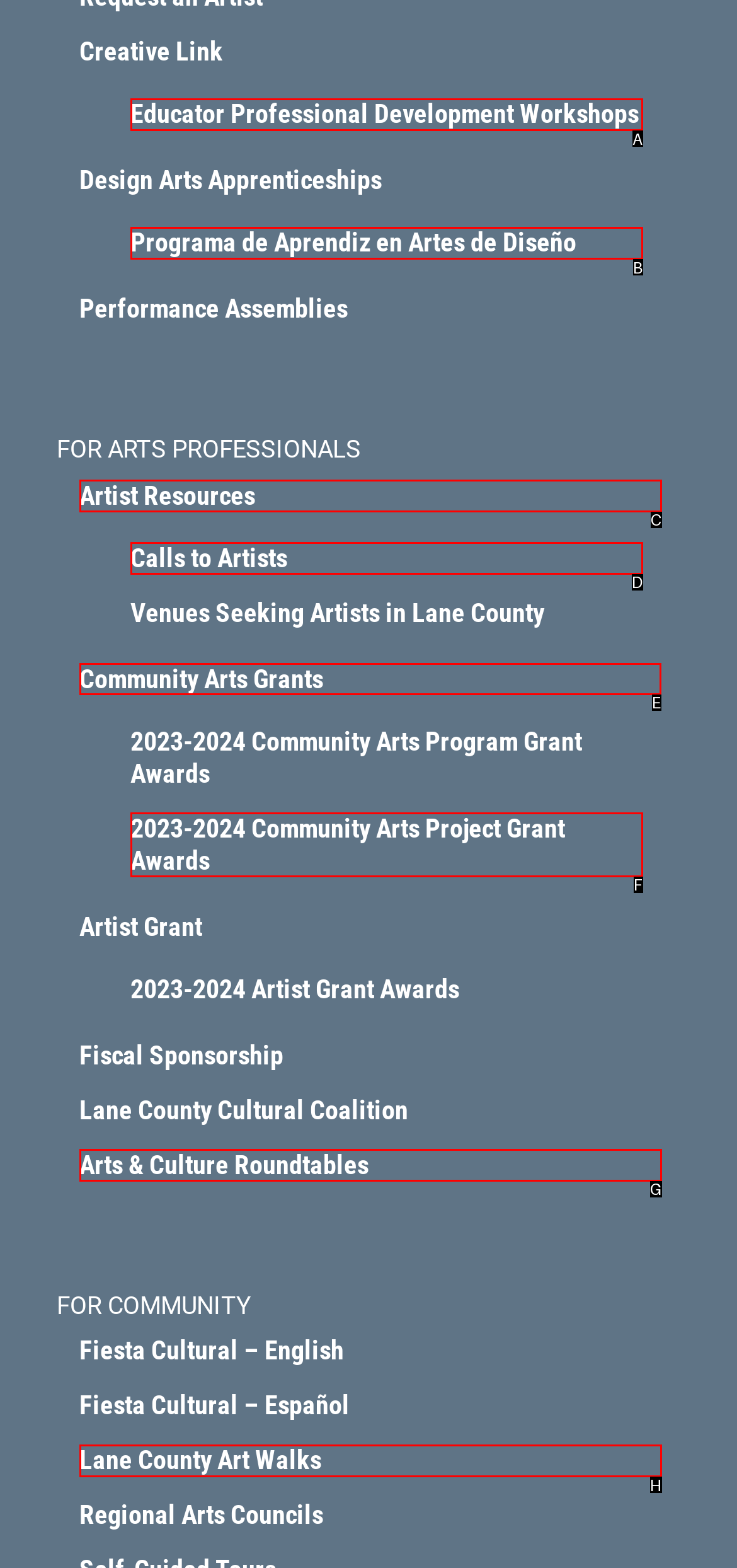Find the appropriate UI element to complete the task: Get information on Community Arts Grants. Indicate your choice by providing the letter of the element.

E